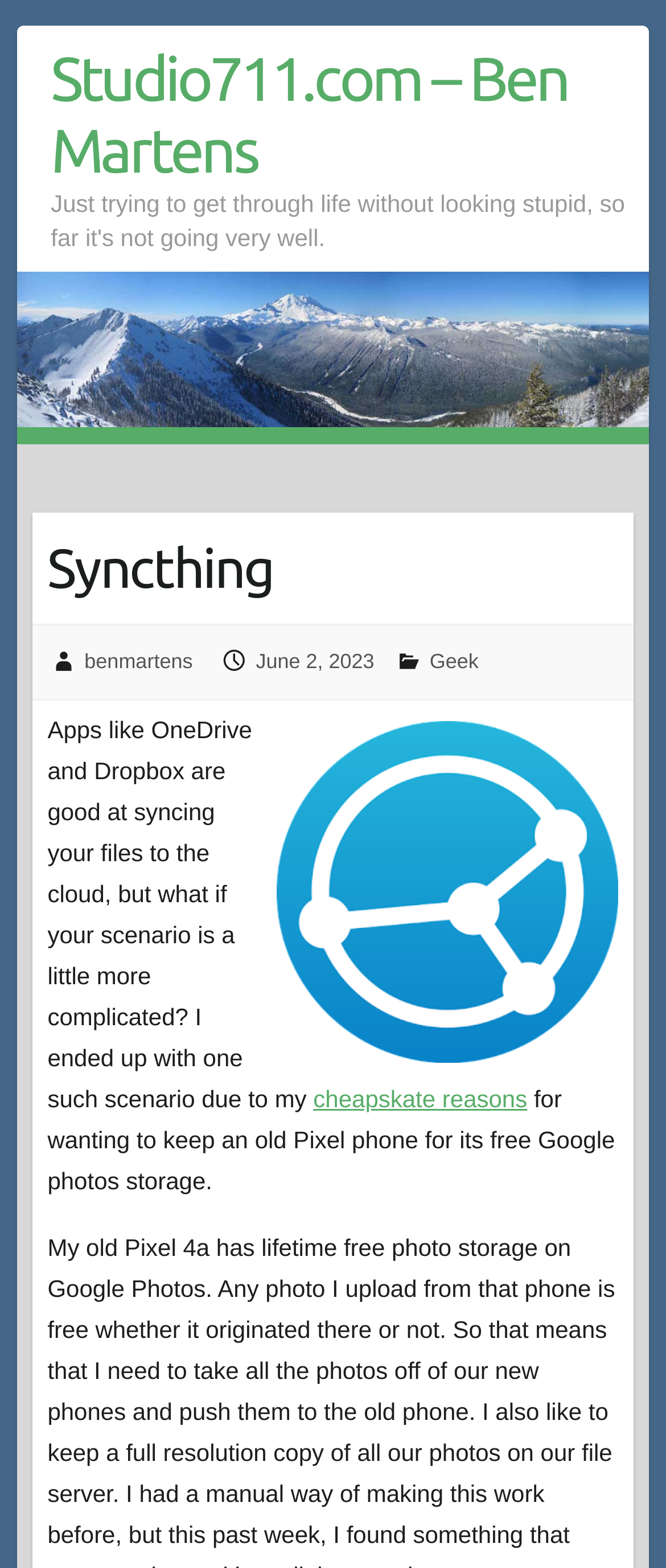What is the author's goal?
Give a detailed explanation using the information visible in the image.

The author's goal is mentioned in the quote 'Just trying to get through life without looking stupid, so far it's not going very well.' which suggests that the author is trying to avoid embarrassment or foolishness.